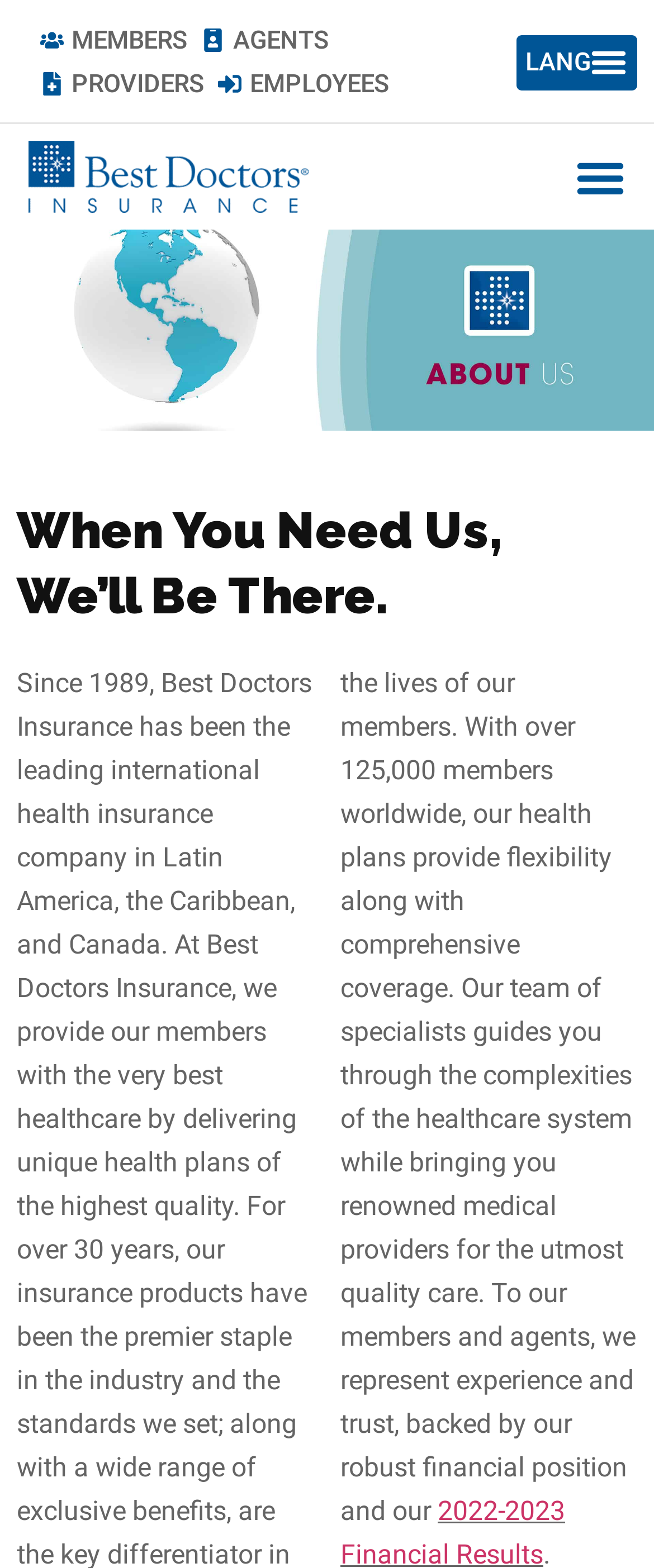Provide the bounding box coordinates of the UI element that matches the description: "parent_node: Share via :".

None